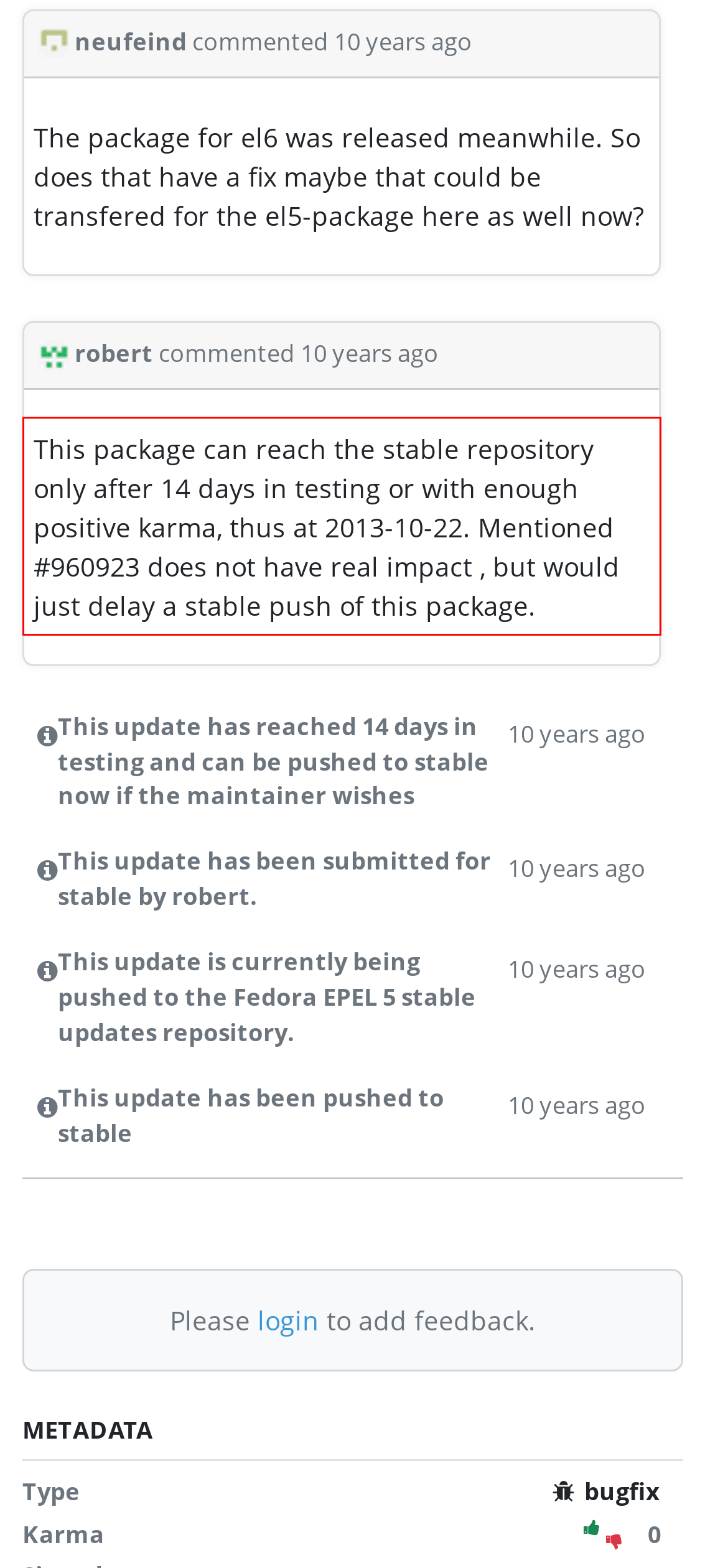You are given a screenshot with a red rectangle. Identify and extract the text within this red bounding box using OCR.

This package can reach the stable repository only after 14 days in testing or with enough positive karma, thus at 2013-10-22. Mentioned #960923 does not have real impact , but would just delay a stable push of this package.